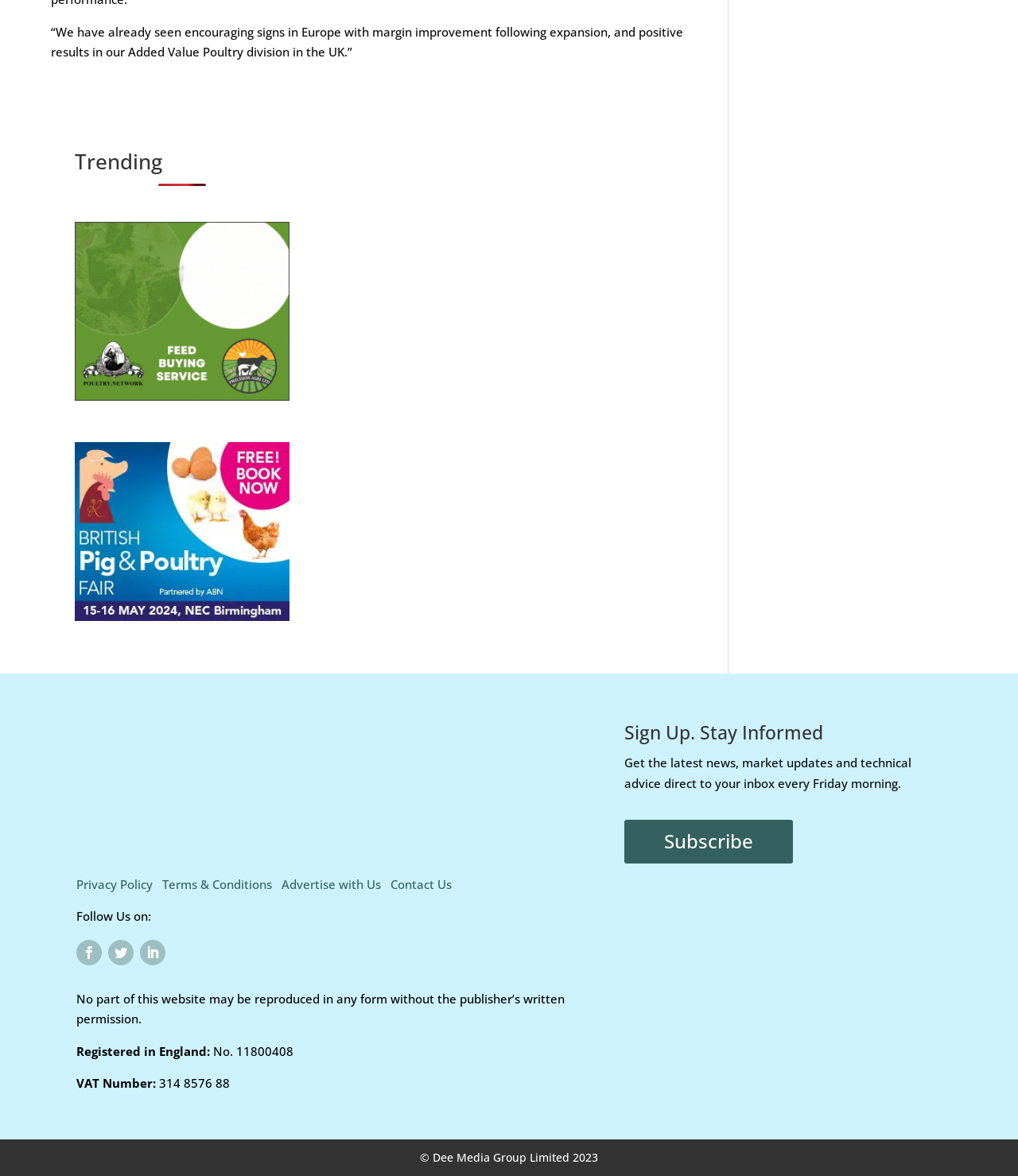What is the purpose of the 'Sign Up. Stay Informed' section?
Please provide a full and detailed response to the question.

The 'Sign Up. Stay Informed' section is located at the bottom of the webpage and contains a link to subscribe to a newsletter, indicating that its purpose is to allow users to receive regular updates and news.